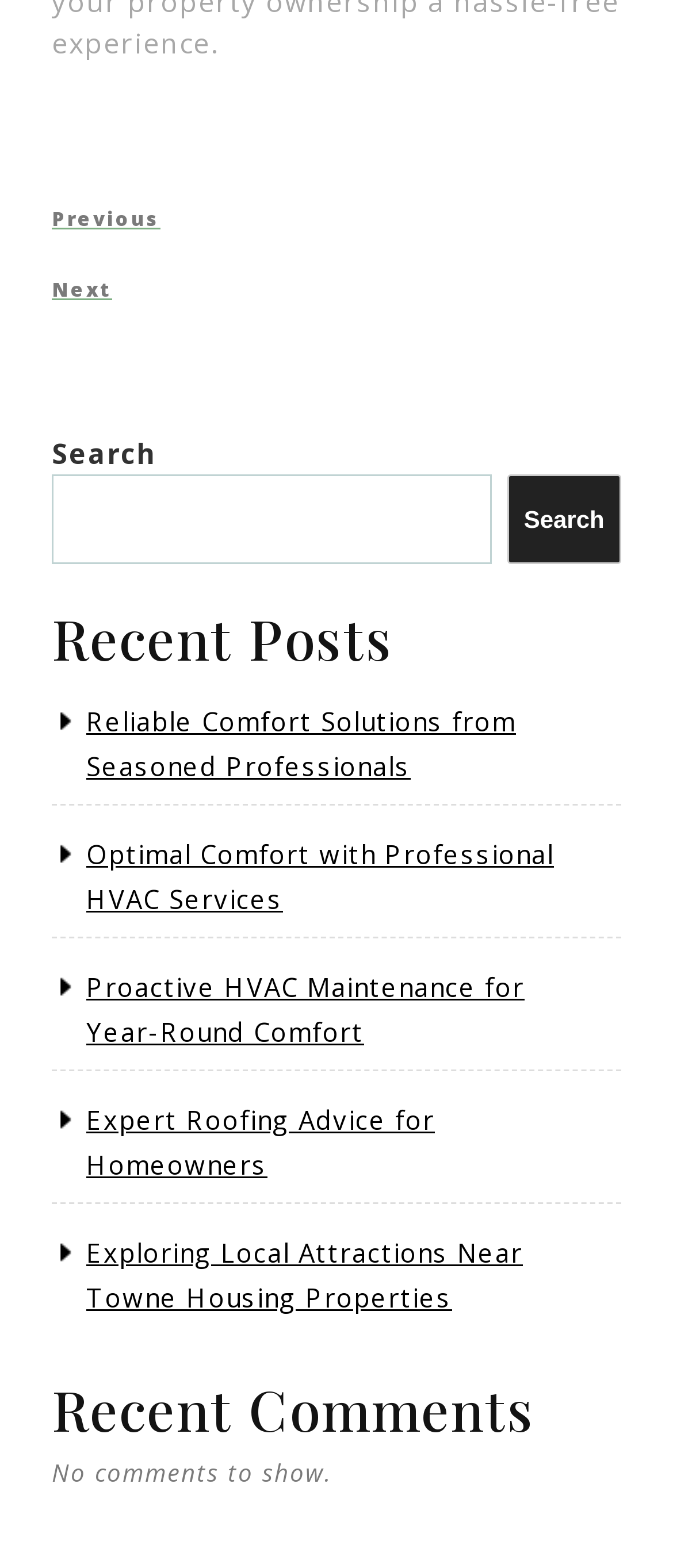Show the bounding box coordinates for the element that needs to be clicked to execute the following instruction: "Click 'Next Post'". Provide the coordinates in the form of four float numbers between 0 and 1, i.e., [left, top, right, bottom].

[0.077, 0.176, 0.923, 0.194]